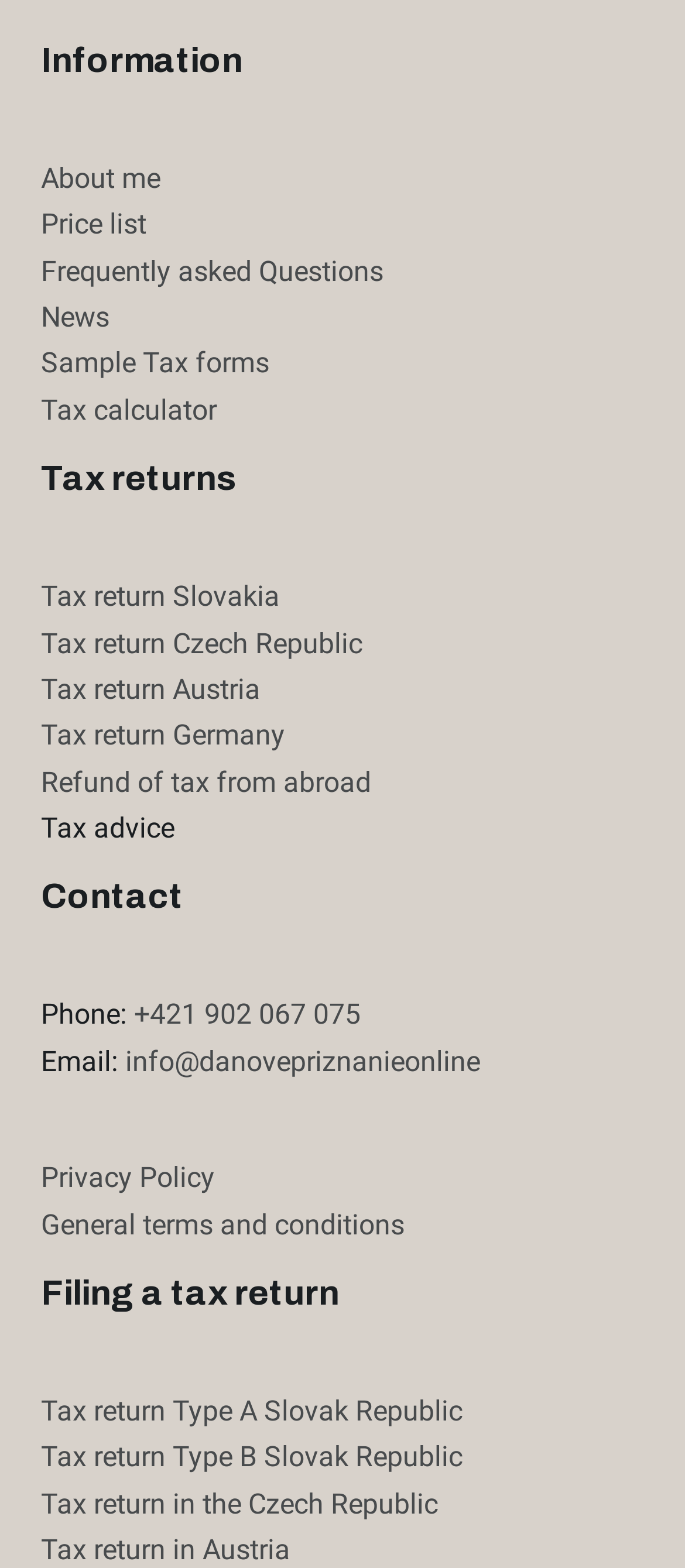Answer the question with a brief word or phrase:
How many links are under the 'Tax returns' heading?

5